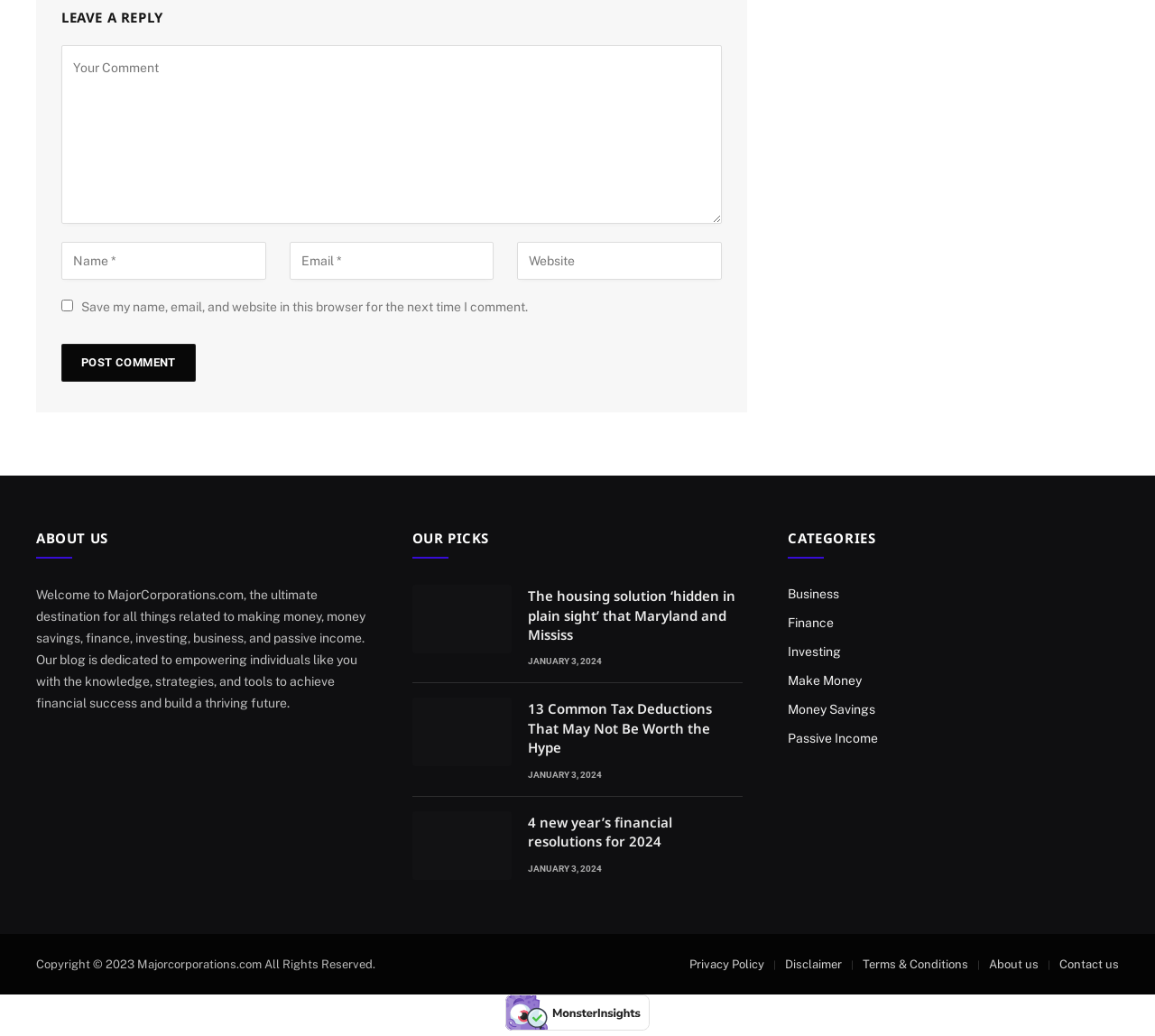Based on the element description: "full range of HVAC services", identify the bounding box coordinates for this UI element. The coordinates must be four float numbers between 0 and 1, listed as [left, top, right, bottom].

None